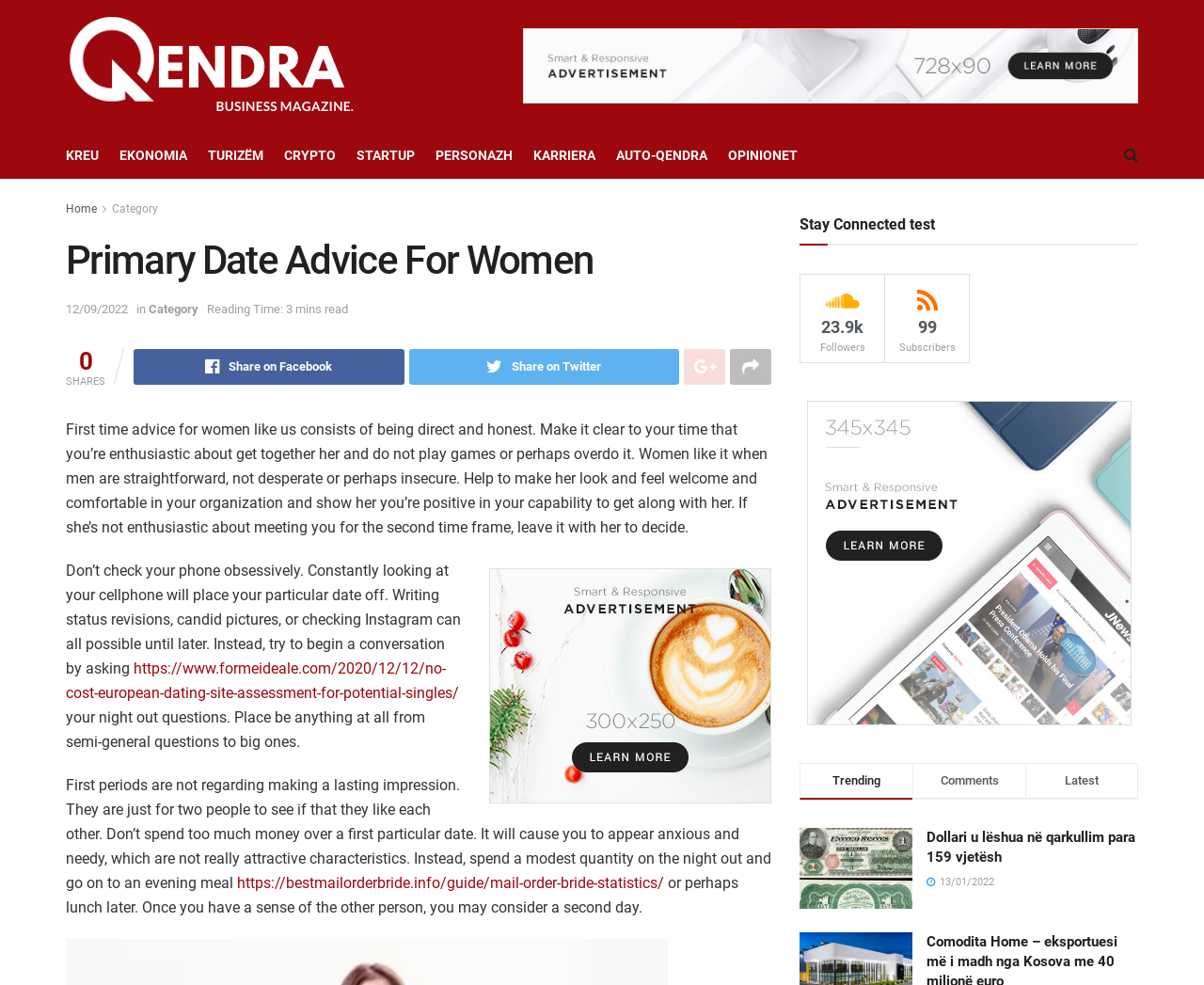Locate and provide the bounding box coordinates for the HTML element that matches this description: "https://bestmailorderbride.info/guide/mail-order-bride-statistics/".

[0.197, 0.887, 0.552, 0.905]